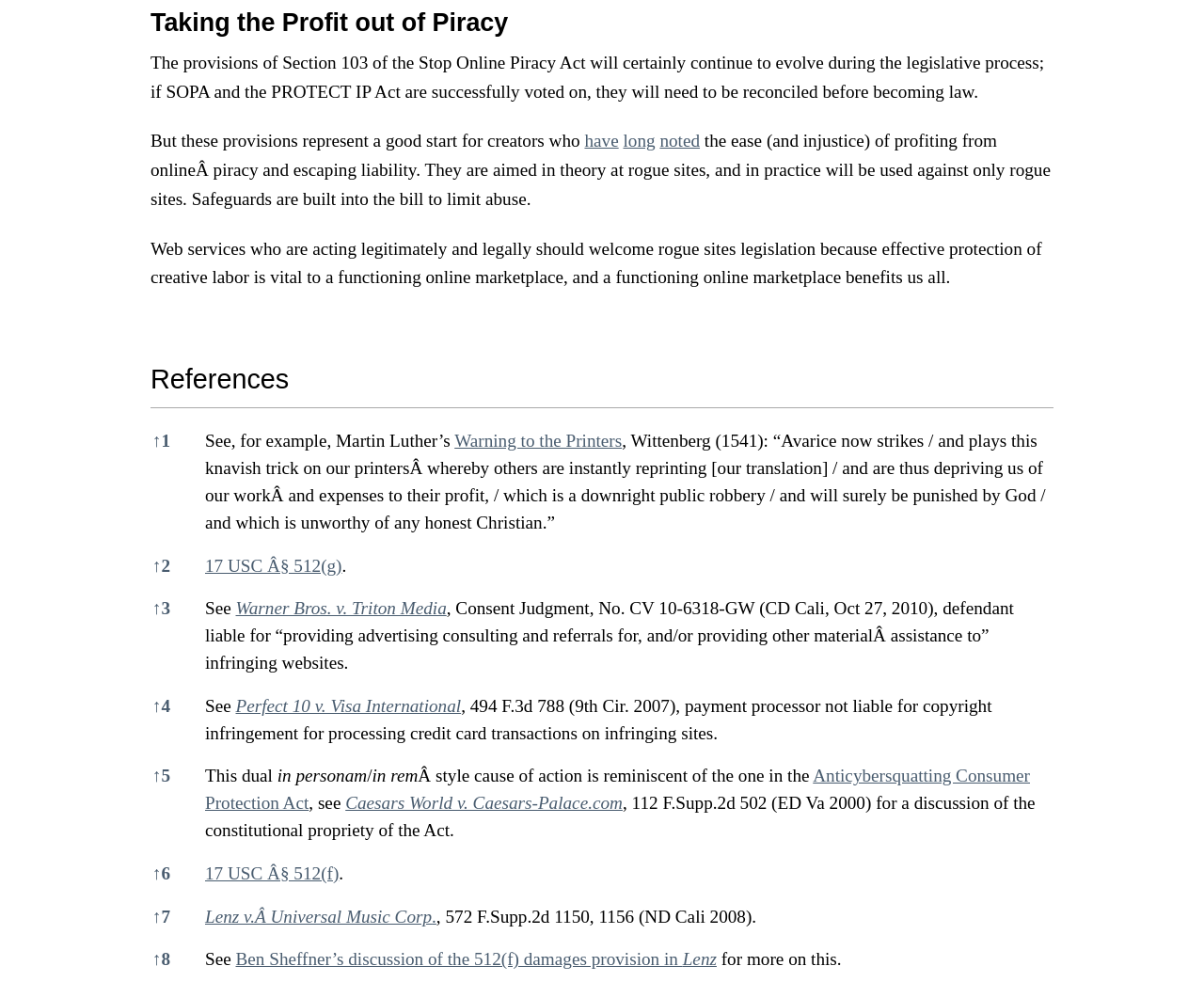Determine the bounding box coordinates in the format (top-left x, top-left y, bottom-right x, bottom-right y). Ensure all values are floating point numbers between 0 and 1. Identify the bounding box of the UI element described by: 17 USC Â§ 512(g)

[0.17, 0.566, 0.284, 0.586]